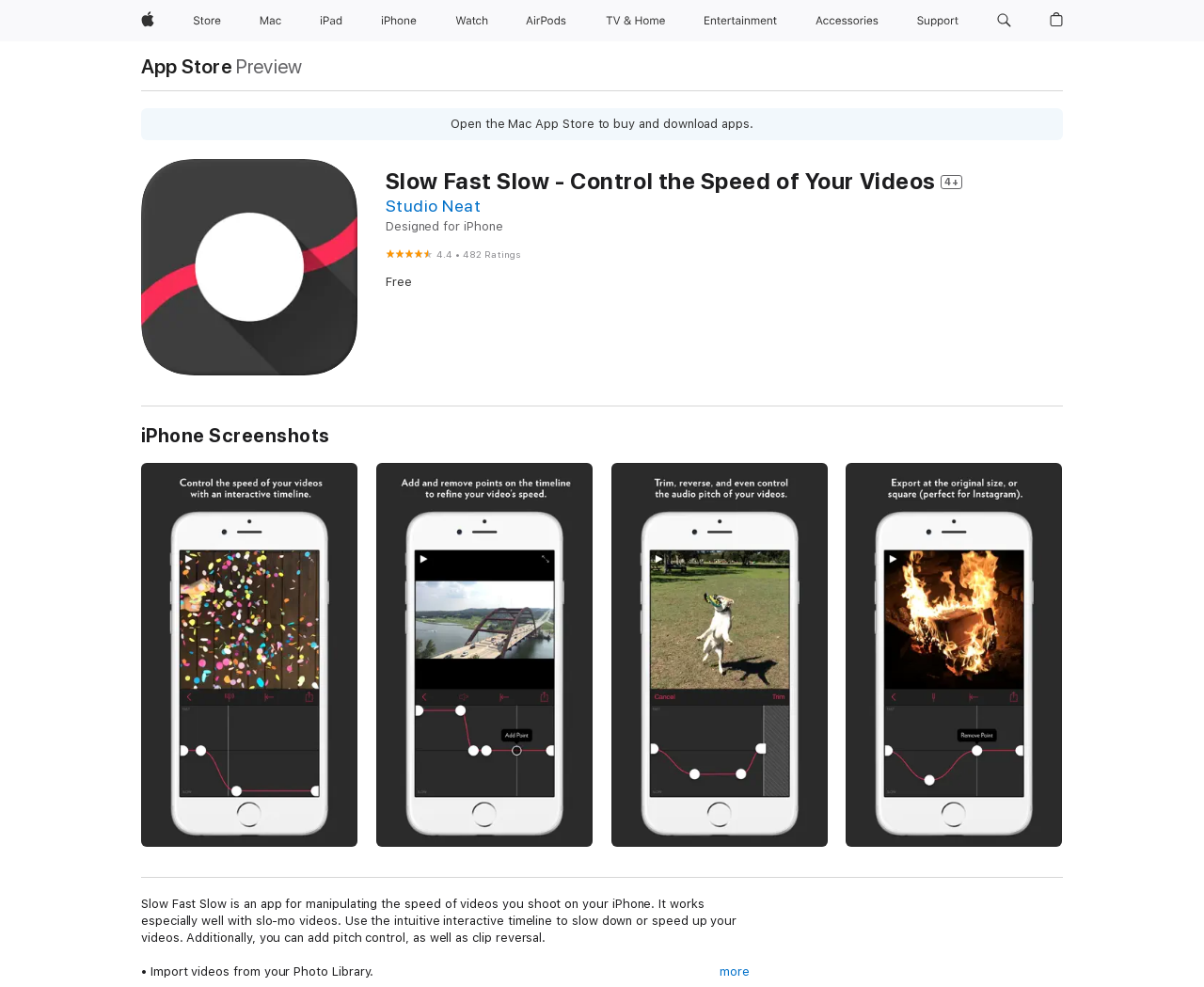Please mark the bounding box coordinates of the area that should be clicked to carry out the instruction: "Click the 'About Me' link".

None